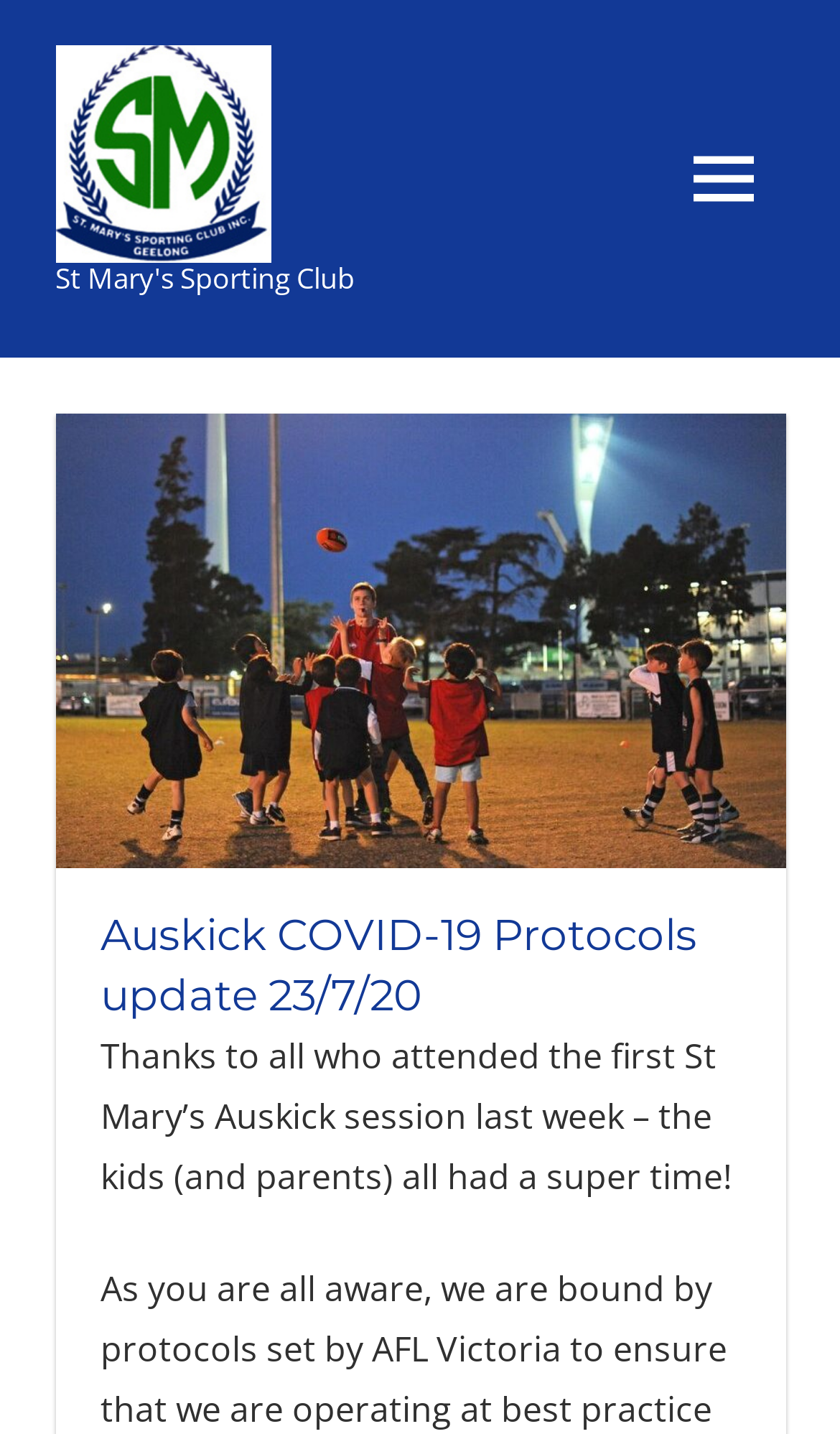What is the main topic of the text on the page?
Please provide a detailed and thorough answer to the question.

The StaticText element on the page contains a sentence that mentions 'the first St Mary’s Auskick session last week', which suggests that the main topic of the text is about an Auskick session.